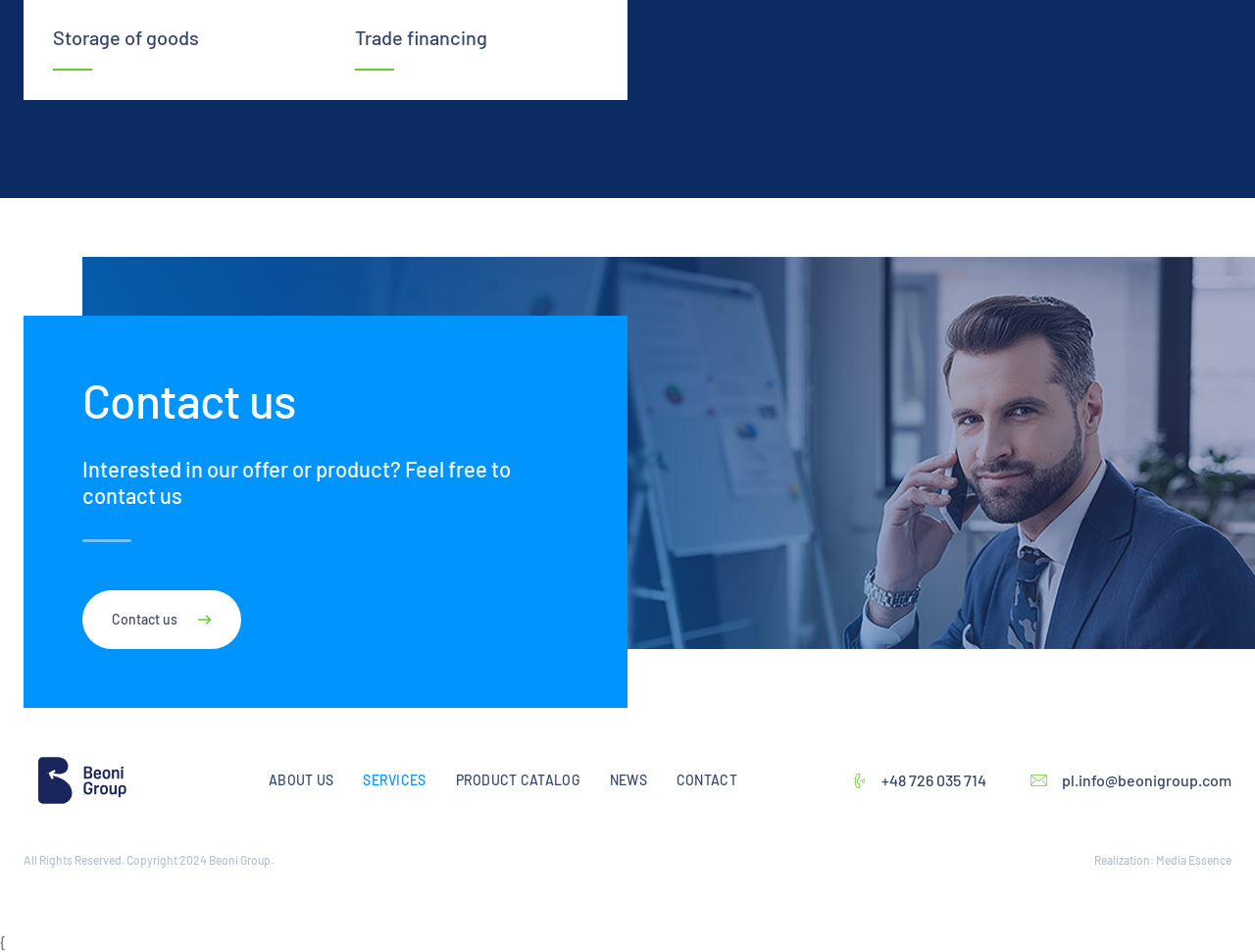Refer to the image and offer a detailed explanation in response to the question: What is the name of the company that realized the webpage?

I found the name of the company 'Media Essence' in the footer section of the webpage, which is located at the bottom of the page. It is mentioned as the company that realized the webpage.